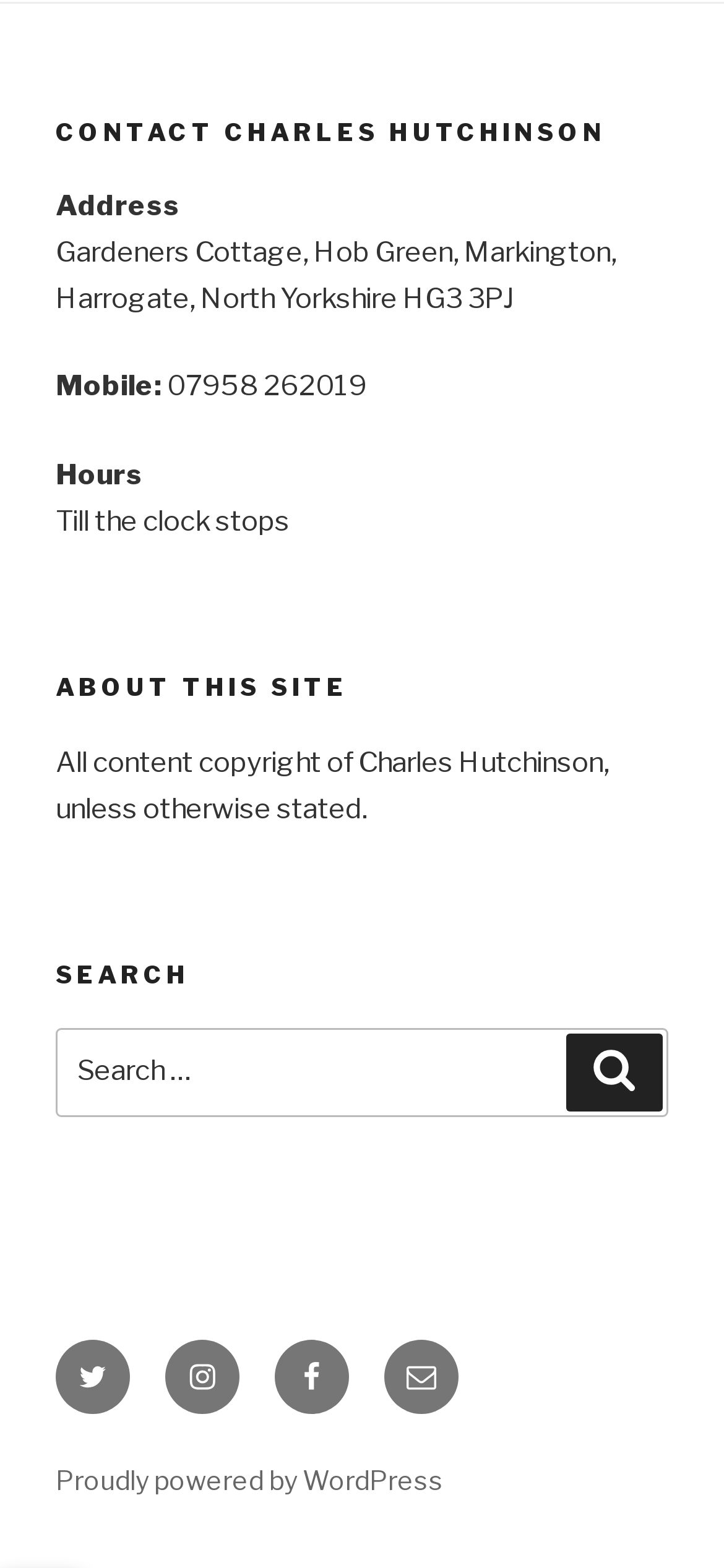Respond to the question below with a single word or phrase:
What is the name of the platform that powers this website?

WordPress